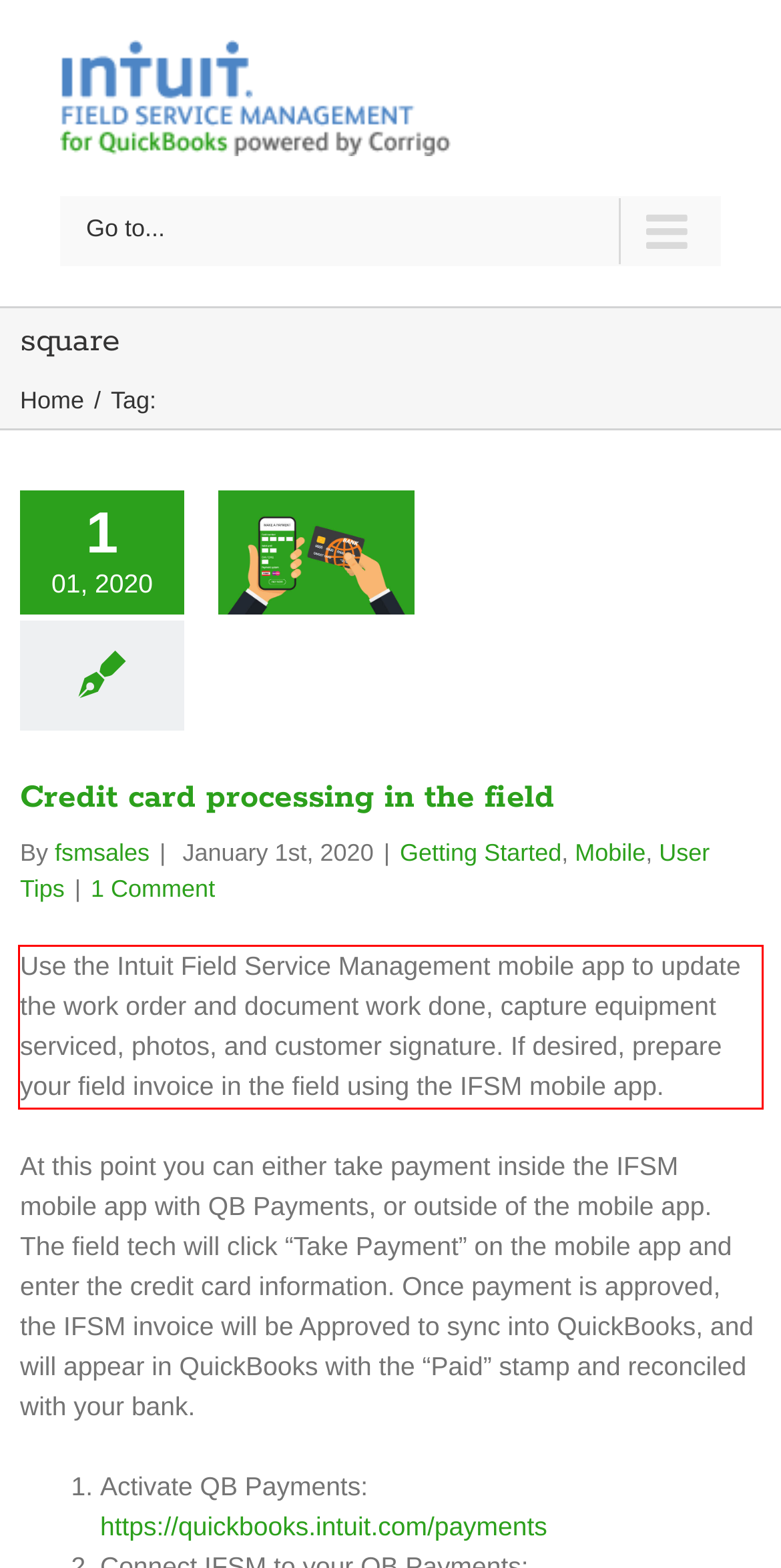Please recognize and transcribe the text located inside the red bounding box in the webpage image.

Use the Intuit Field Service Management mobile app to update the work order and document work done, capture equipment serviced, photos, and customer signature. If desired, prepare your field invoice in the field using the IFSM mobile app.